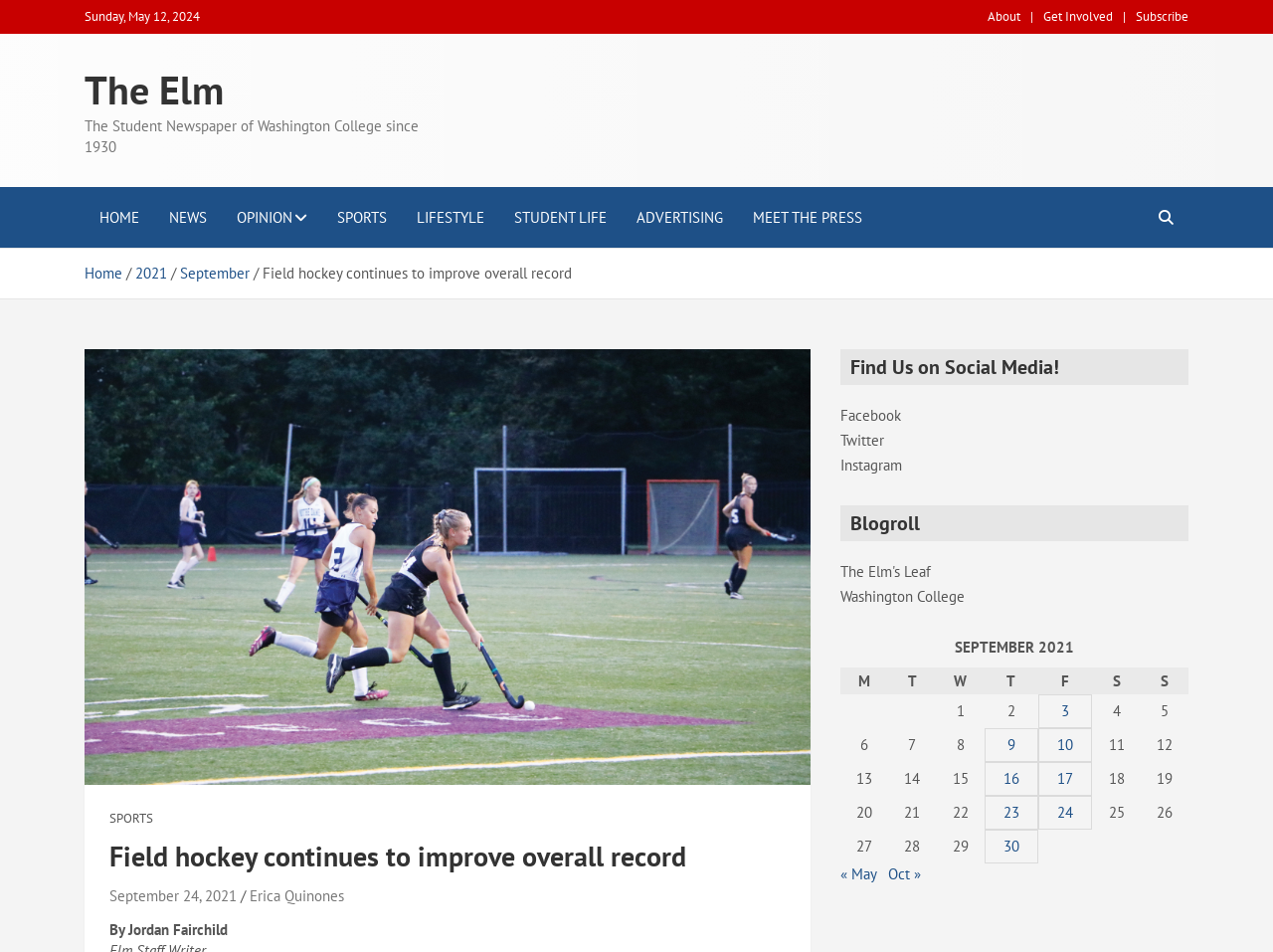Based on the image, provide a detailed response to the question:
What social media platforms are mentioned on the webpage?

I found the social media platforms by looking at the section 'Find Us on Social Media!' which lists the three platforms as links.